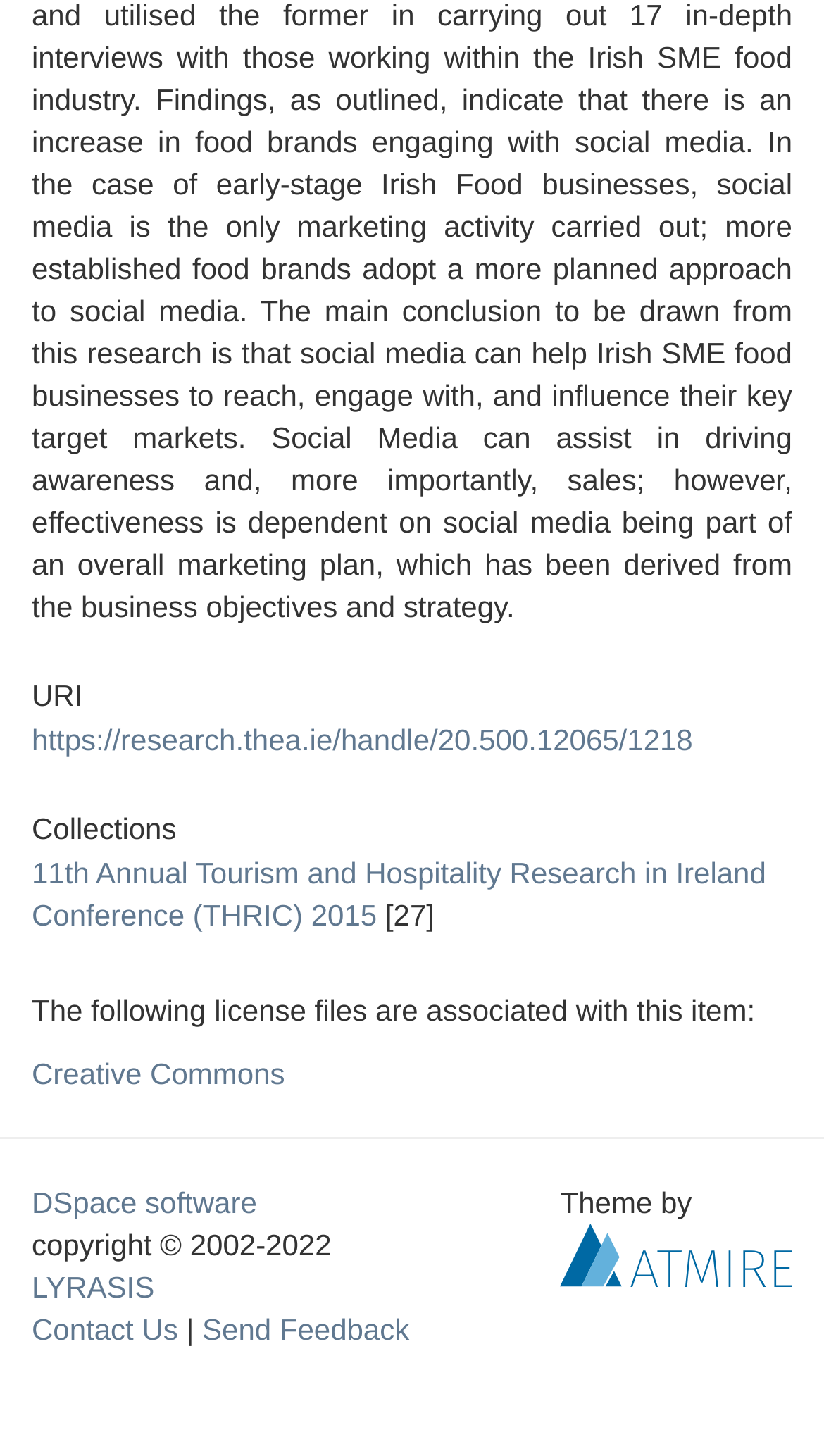Identify the bounding box coordinates for the element you need to click to achieve the following task: "click on Daycare". The coordinates must be four float values ranging from 0 to 1, formatted as [left, top, right, bottom].

None